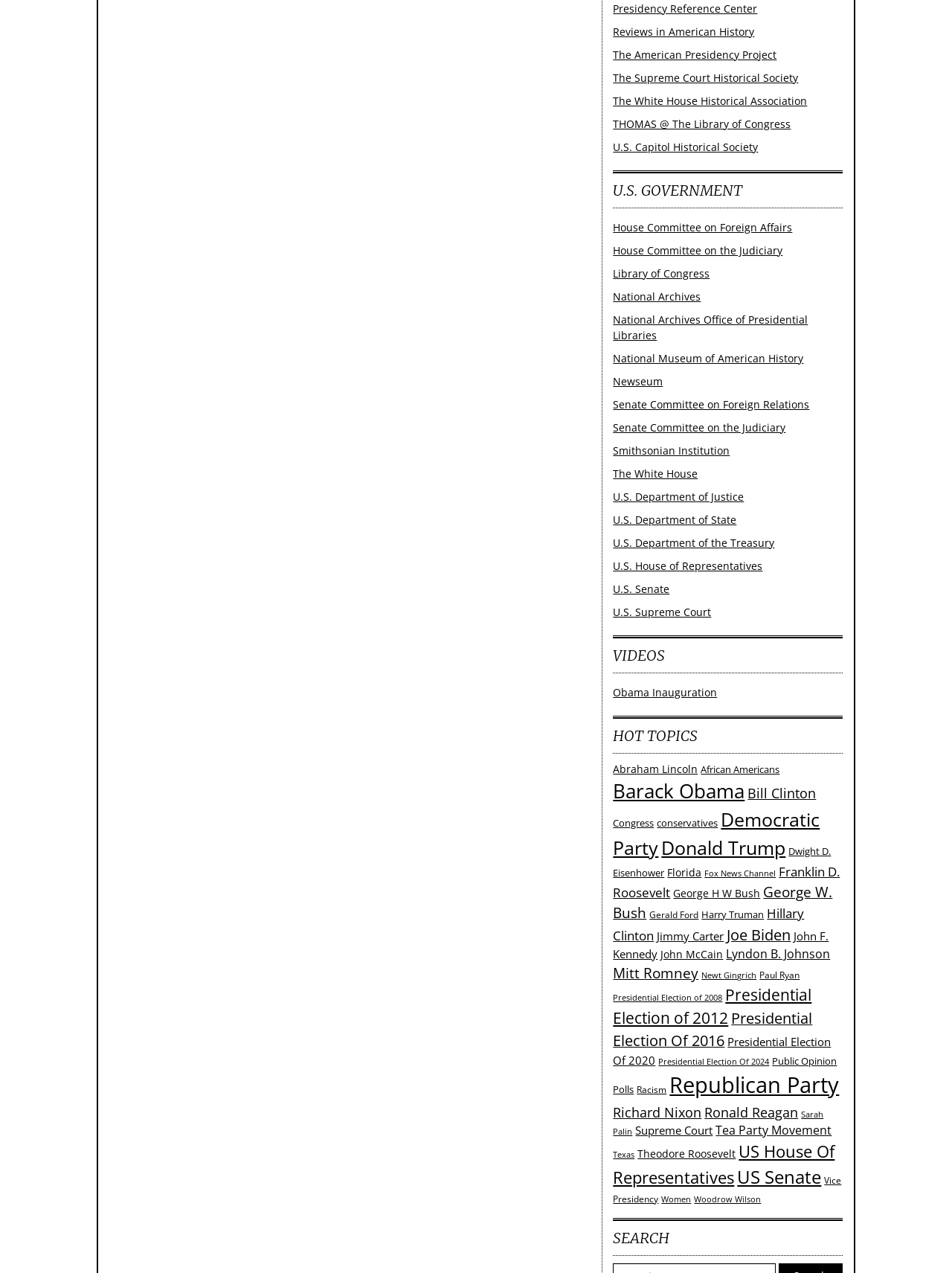Find the bounding box coordinates of the clickable area that will achieve the following instruction: "Visit the U.S. House of Representatives".

[0.644, 0.439, 0.801, 0.45]